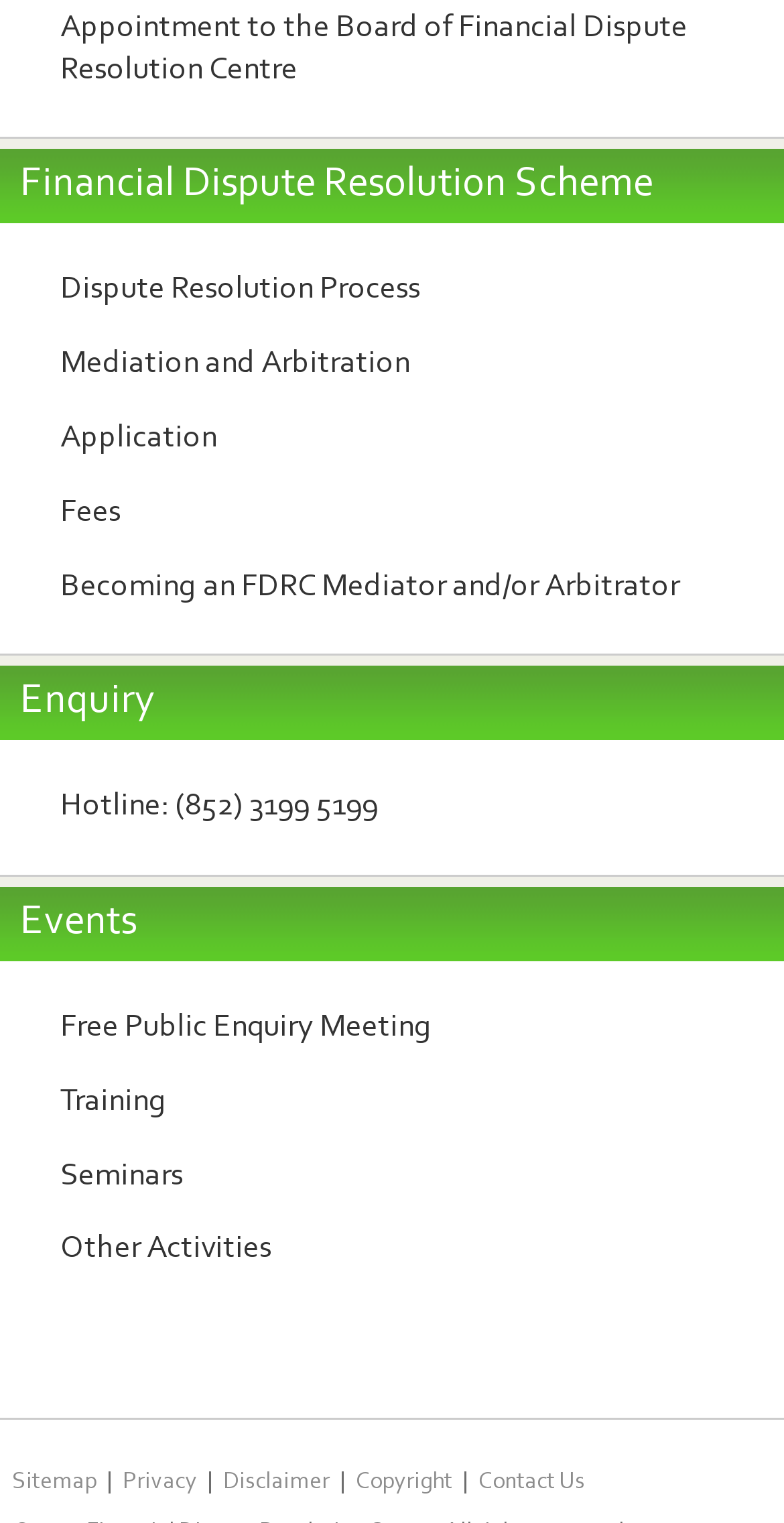Identify the bounding box of the HTML element described here: "Copyright". Provide the coordinates as four float numbers between 0 and 1: [left, top, right, bottom].

[0.454, 0.965, 0.577, 0.981]